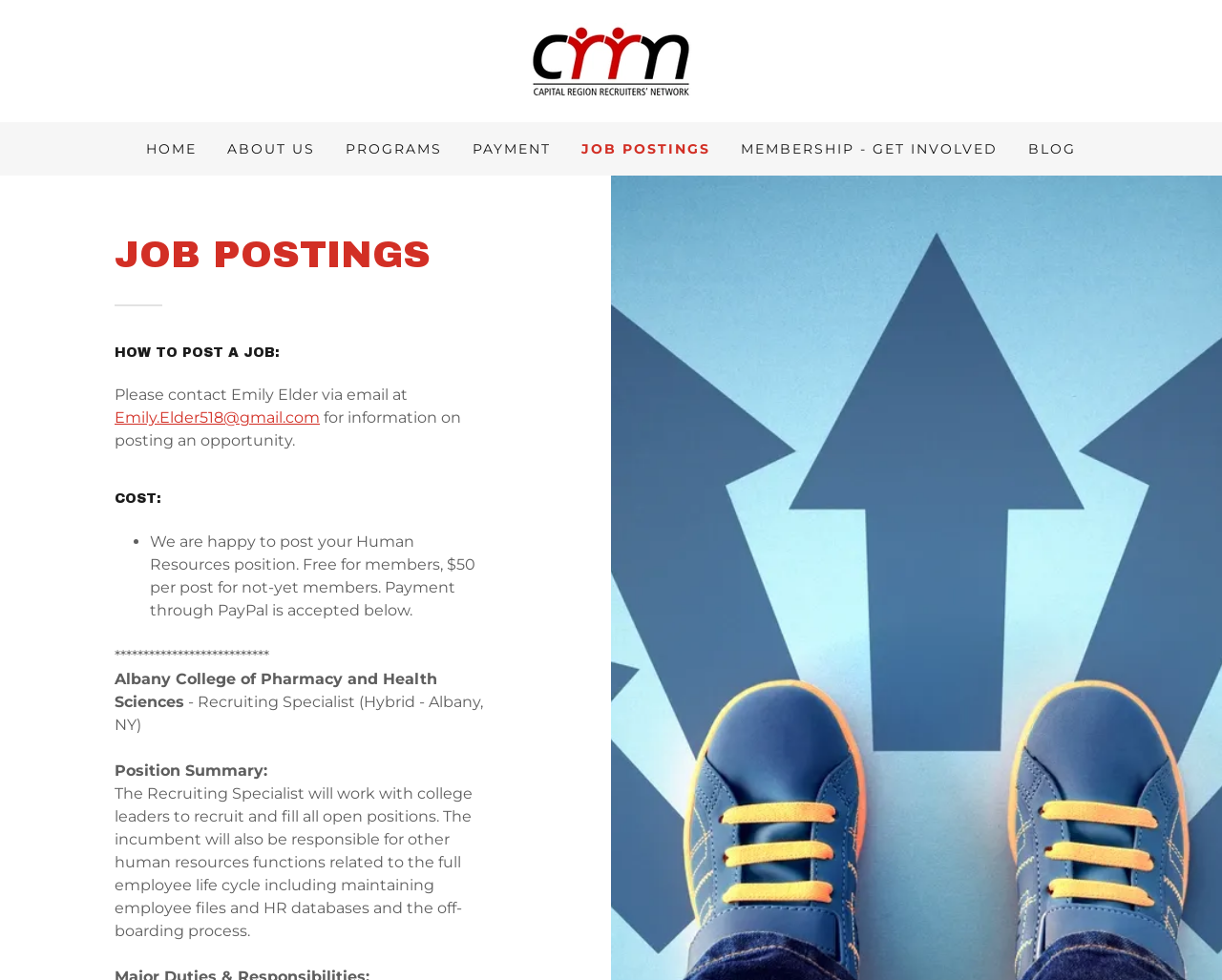Specify the bounding box coordinates of the area to click in order to execute this command: 'Contact Emily Elder via email'. The coordinates should consist of four float numbers ranging from 0 to 1, and should be formatted as [left, top, right, bottom].

[0.094, 0.417, 0.262, 0.435]